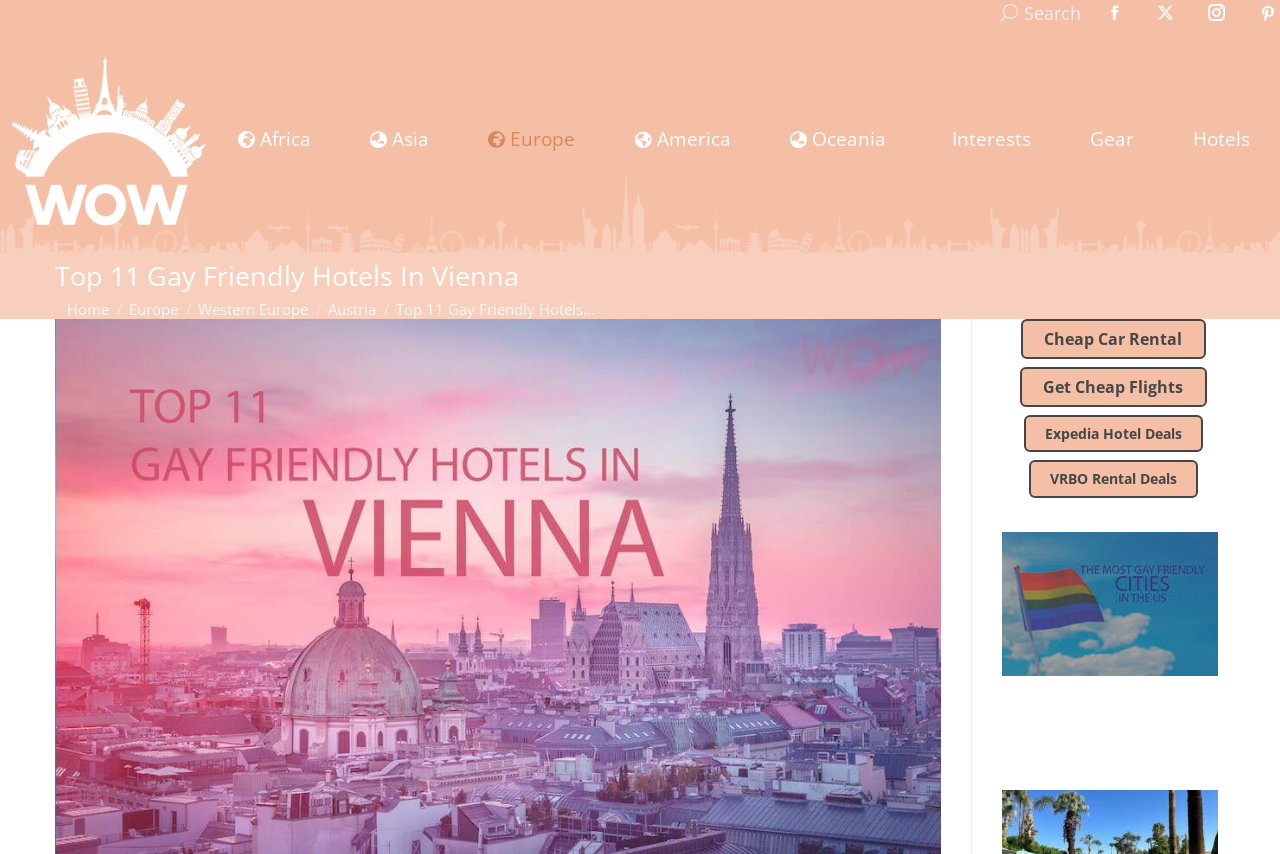Based on the provided description, "Hotels", find the bounding box of the corresponding UI element in the screenshot.

[0.932, 0.149, 0.977, 0.178]